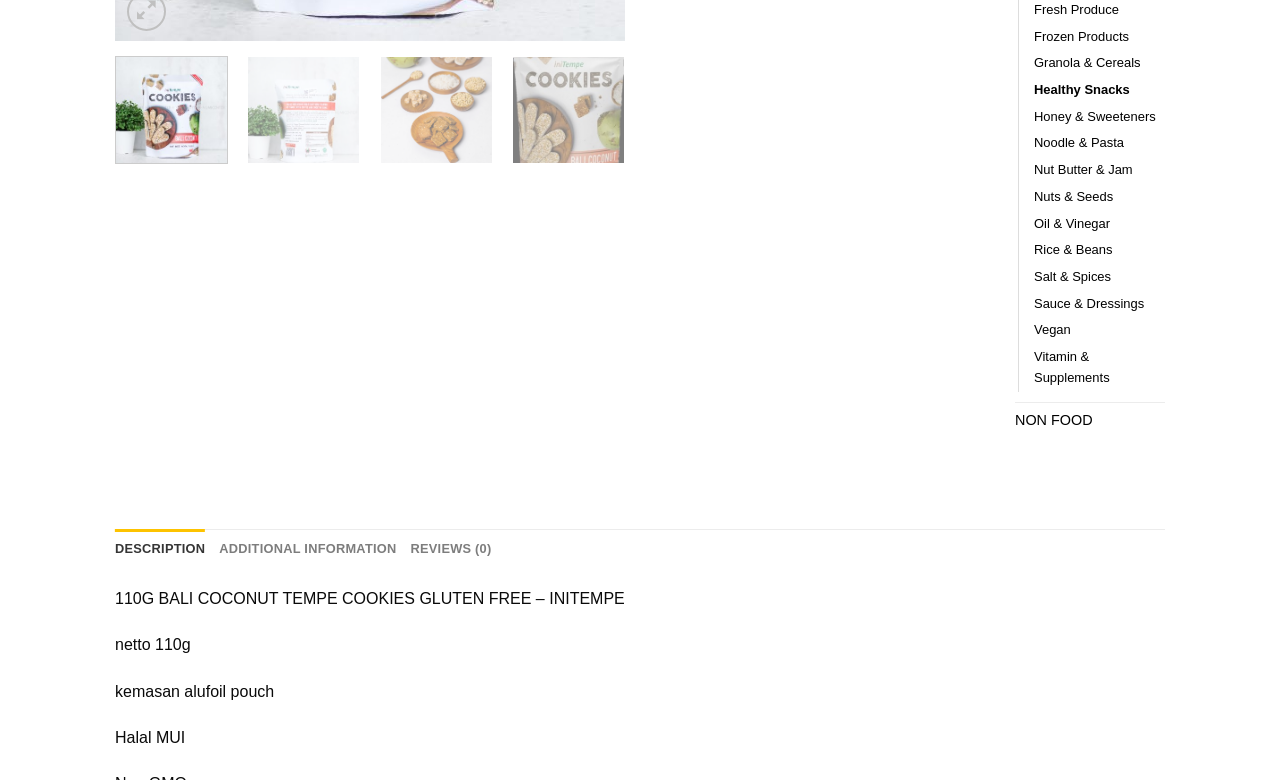Determine the bounding box for the UI element that matches this description: "NON FOOD".

[0.793, 0.516, 0.91, 0.561]